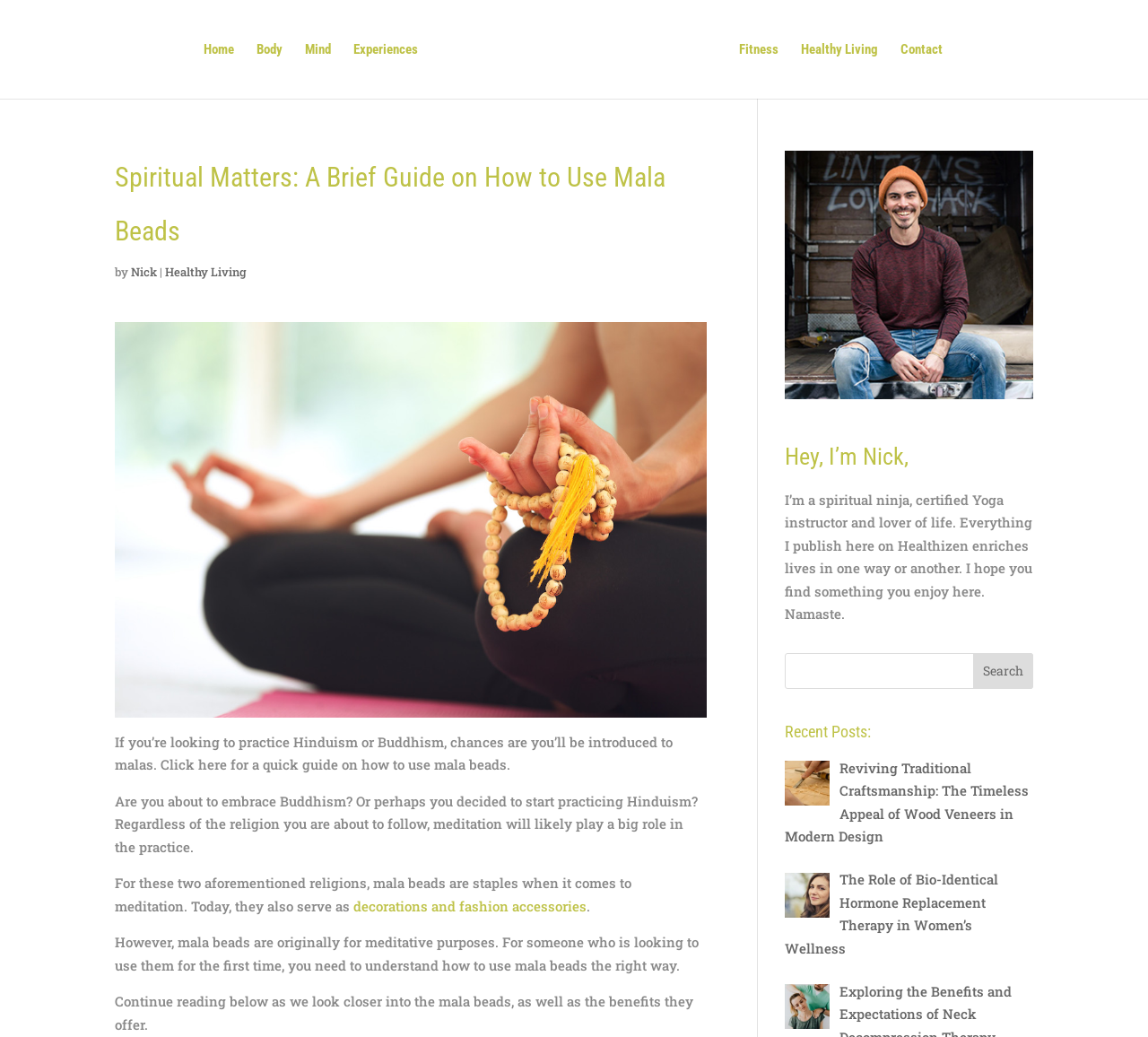Identify and provide the text of the main header on the webpage.

Spiritual Matters: A Brief Guide on How to Use Mala Beads